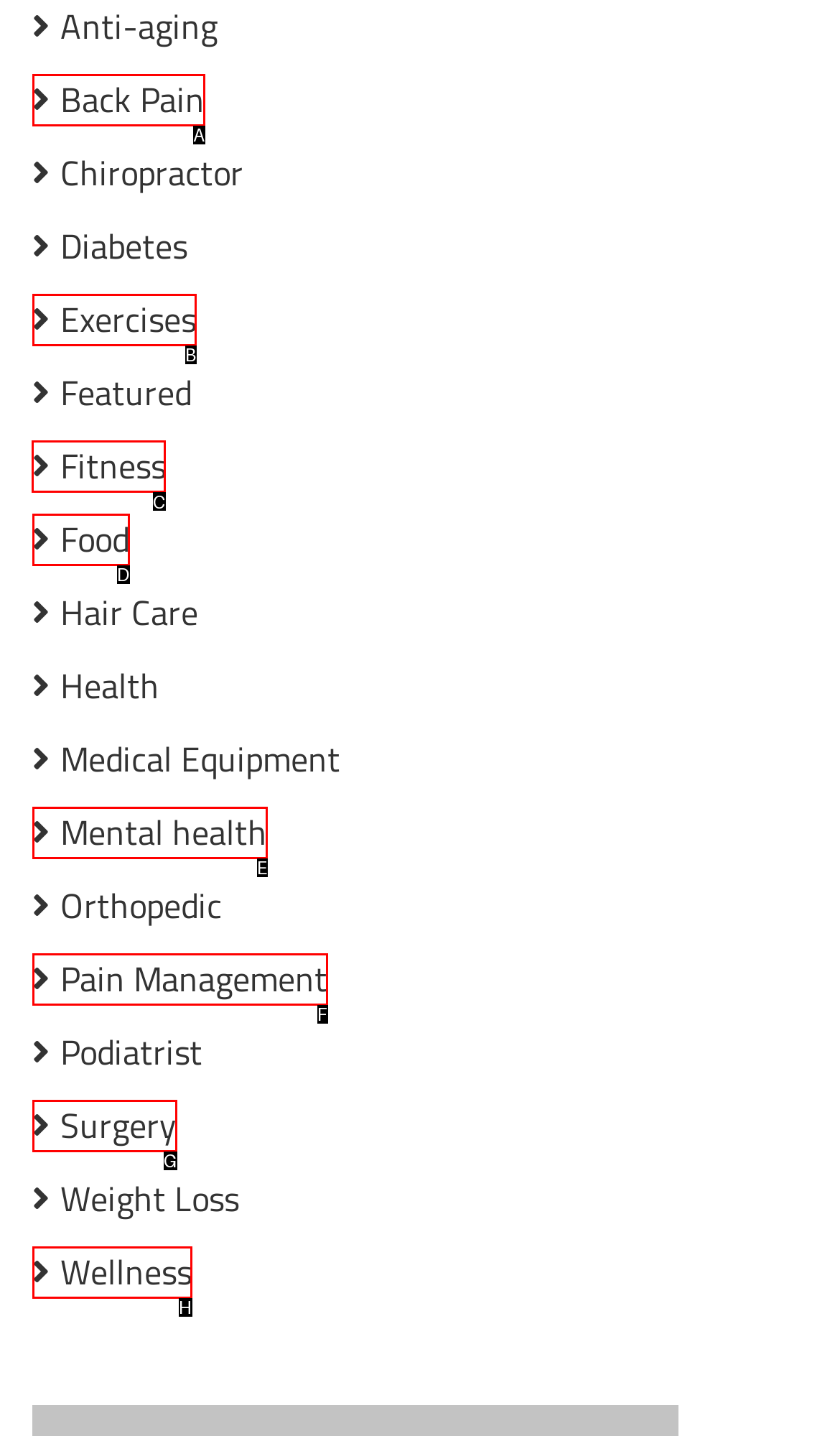Which option should be clicked to complete this task: View Fitness
Reply with the letter of the correct choice from the given choices.

C